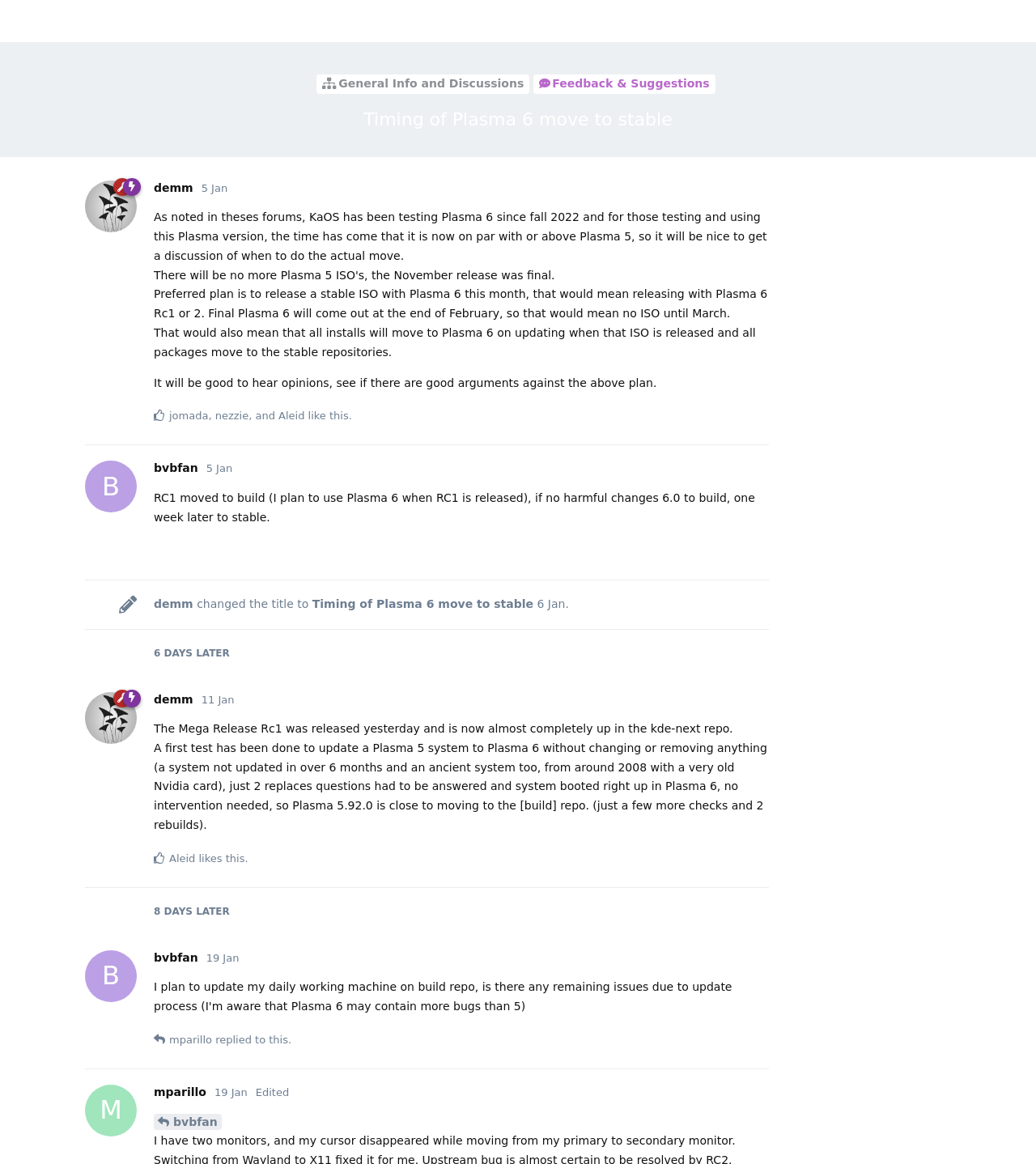Can you determine the bounding box coordinates of the area that needs to be clicked to fulfill the following instruction: "Sign Up"?

[0.807, 0.006, 0.867, 0.031]